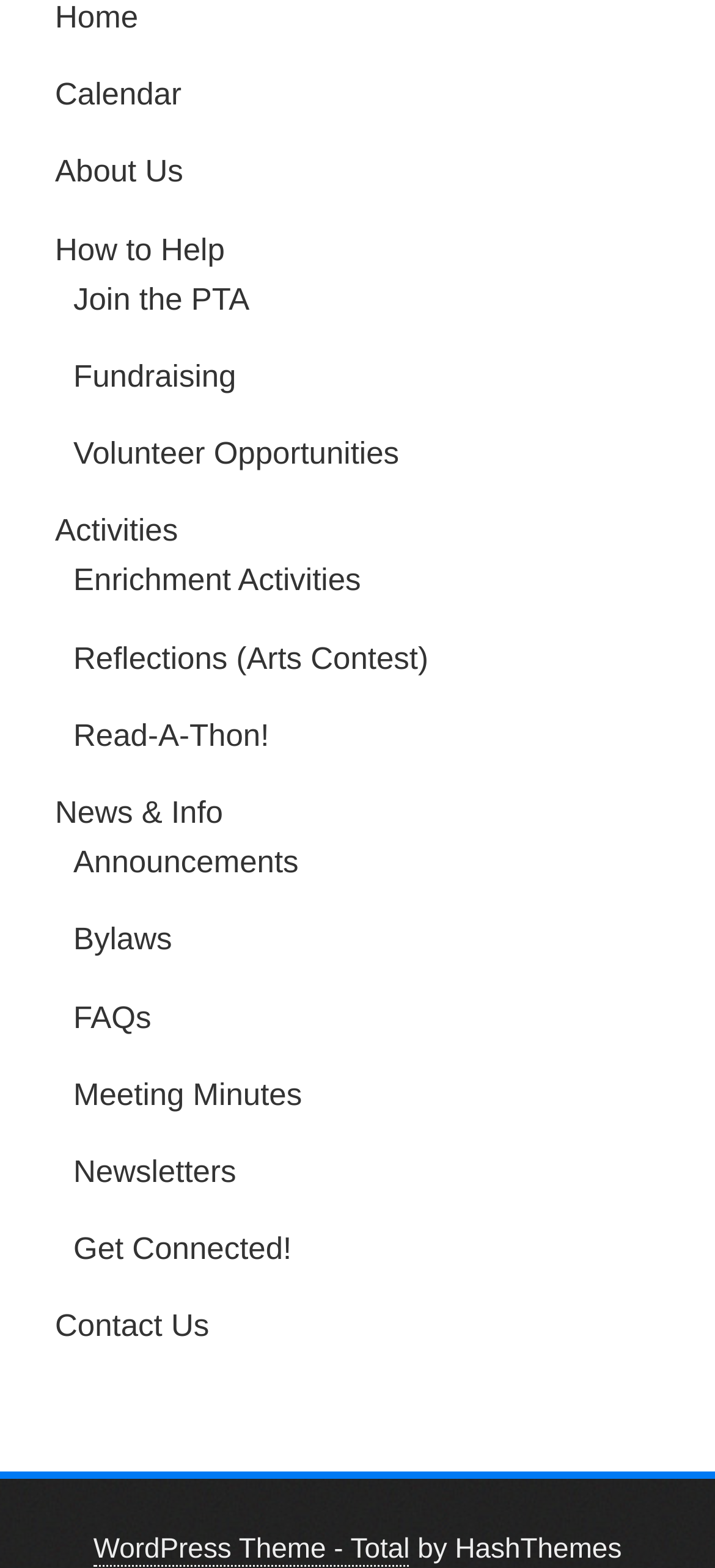Provide the bounding box coordinates of the HTML element this sentence describes: "WordPress Theme - Total".

[0.13, 0.978, 0.573, 0.999]